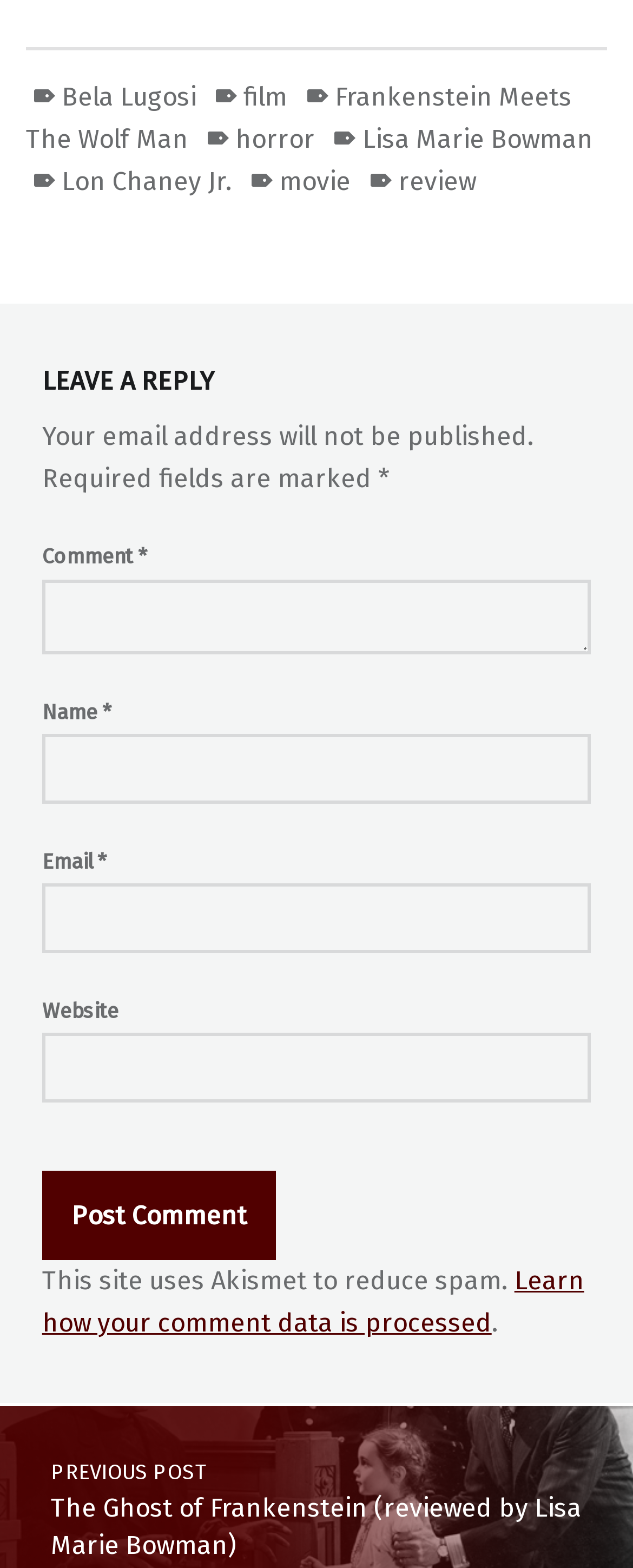Please pinpoint the bounding box coordinates for the region I should click to adhere to this instruction: "view pages".

None